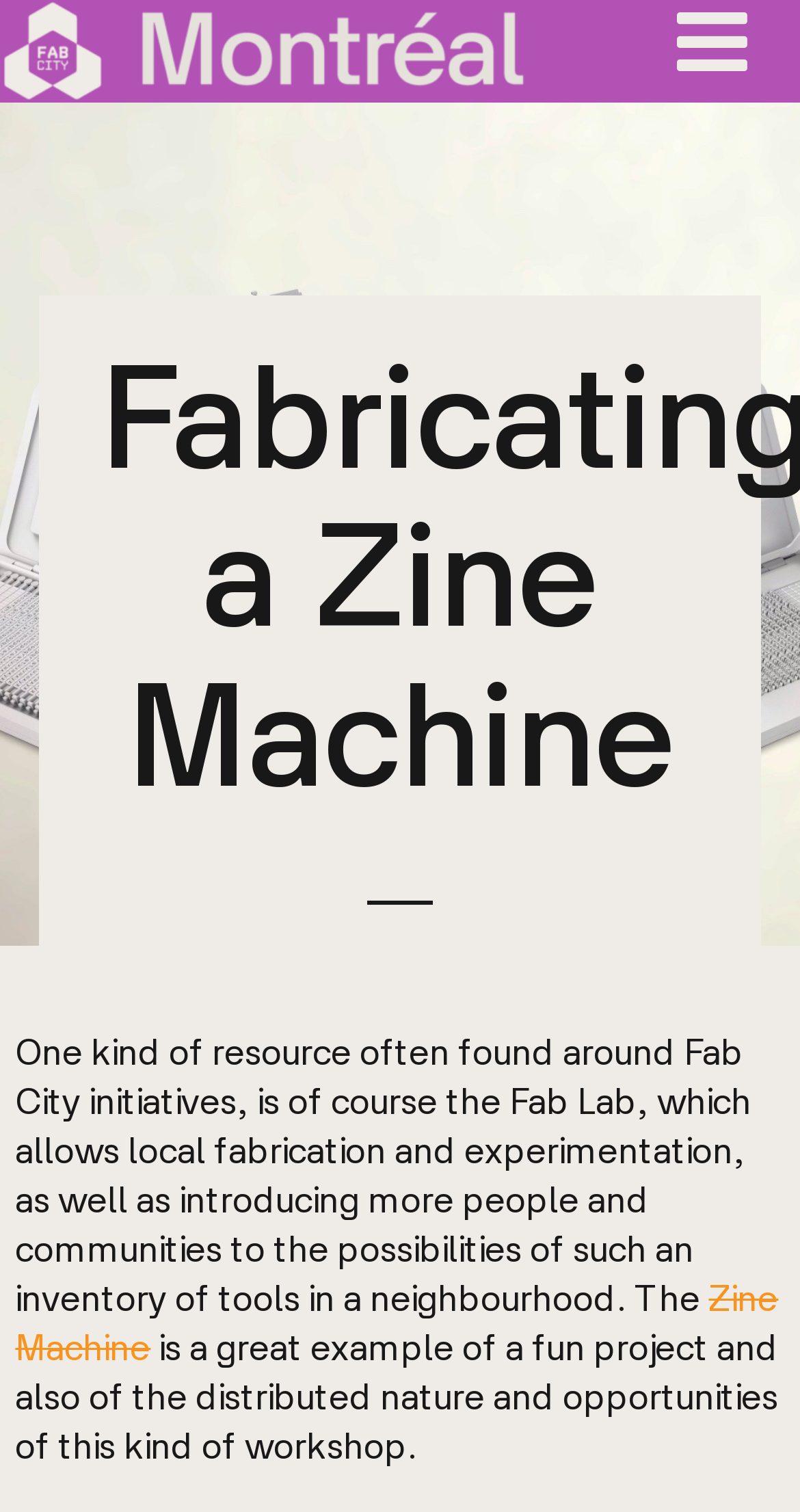Bounding box coordinates are specified in the format (top-left x, top-left y, bottom-right x, bottom-right y). All values are floating point numbers bounded between 0 and 1. Please provide the bounding box coordinate of the region this sentence describes: Go to Top

[0.695, 0.801, 0.808, 0.86]